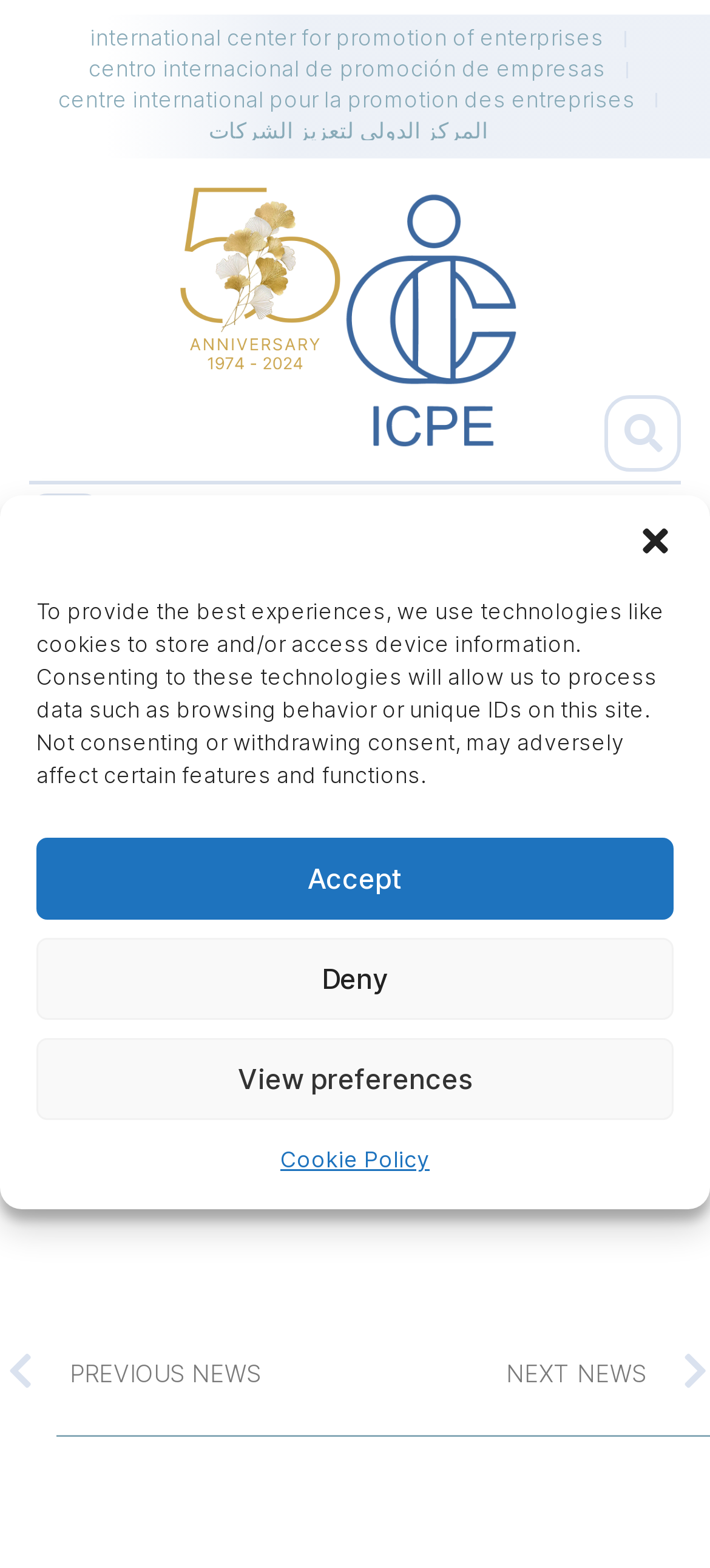Please identify the bounding box coordinates of where to click in order to follow the instruction: "Visit the UTILITARIAN website".

None